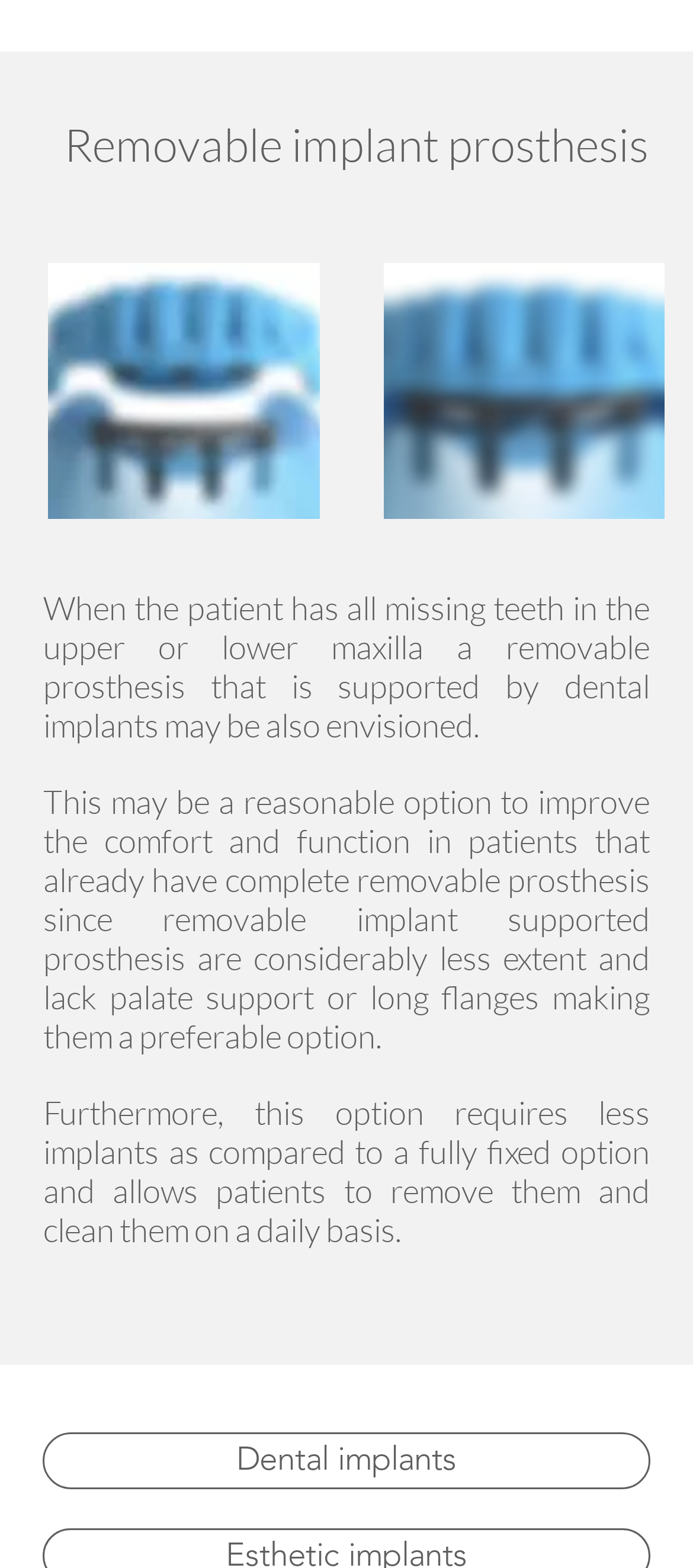Identify the bounding box coordinates of the clickable section necessary to follow the following instruction: "Call the office". The coordinates should be presented as four float numbers from 0 to 1, i.e., [left, top, right, bottom].

[0.175, 0.768, 0.417, 0.786]